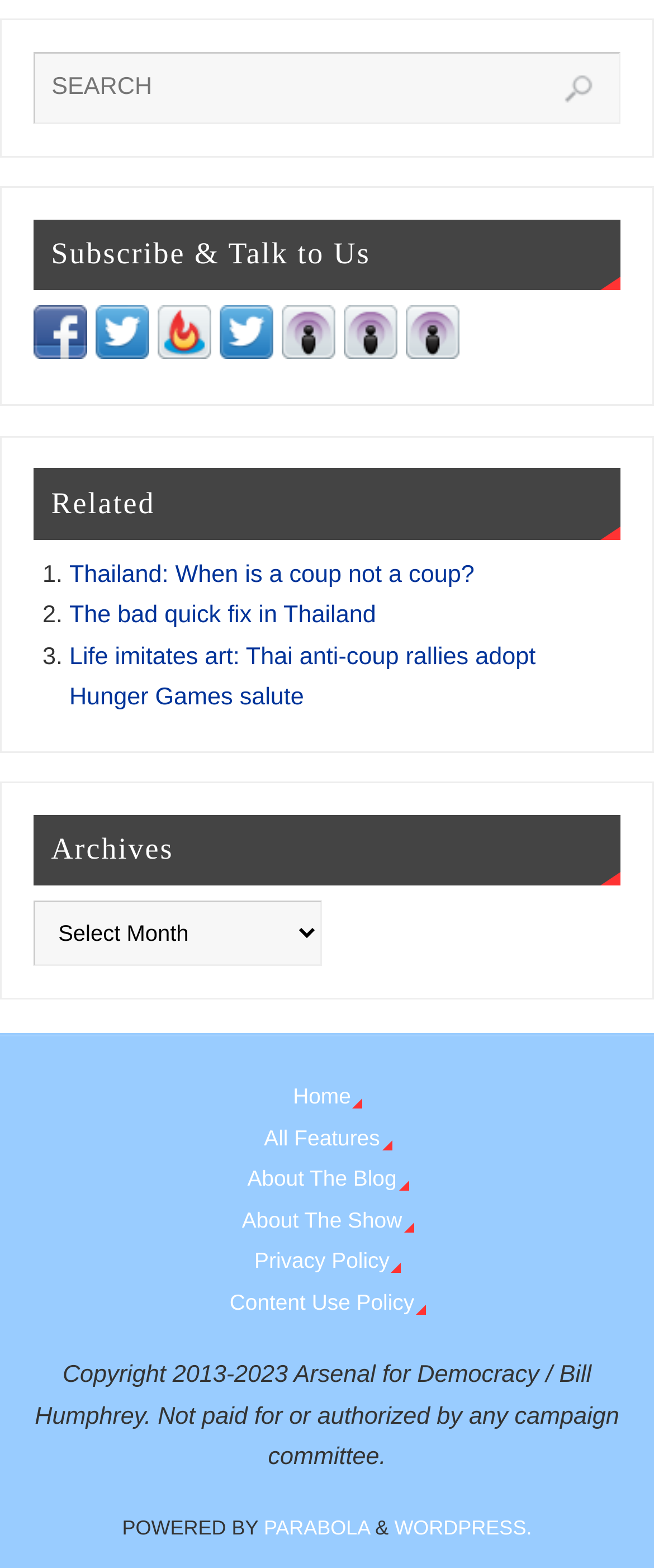What is the purpose of the search box?
Give a thorough and detailed response to the question.

The search box is located at the top of the webpage with a button next to it, indicating that it is used for searching content within the website.